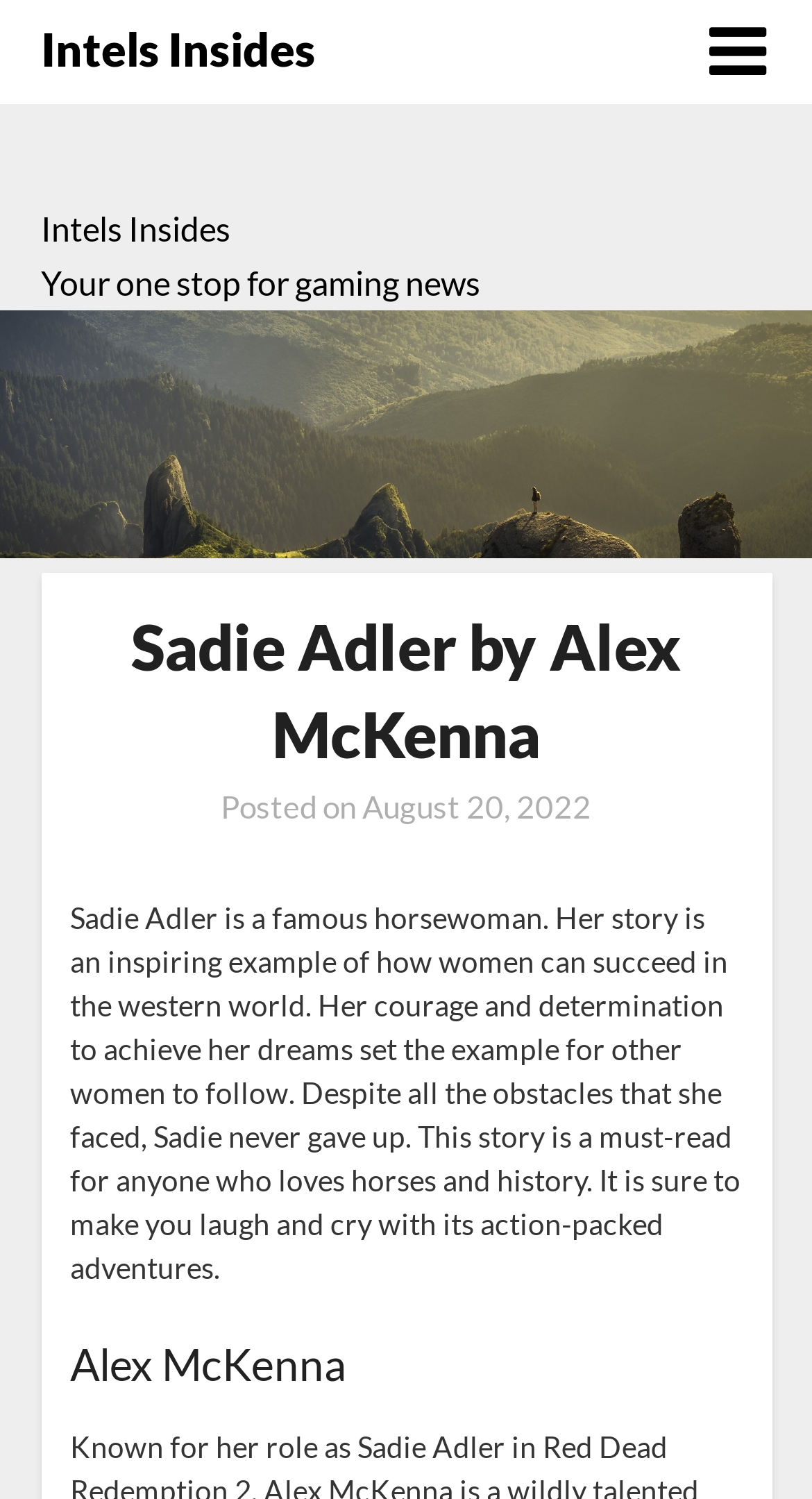What is Sadie Adler known for?
Please craft a detailed and exhaustive response to the question.

Based on the webpage content, Sadie Adler is described as a famous horsewoman, and her story is an inspiring example of how women can succeed in the western world.